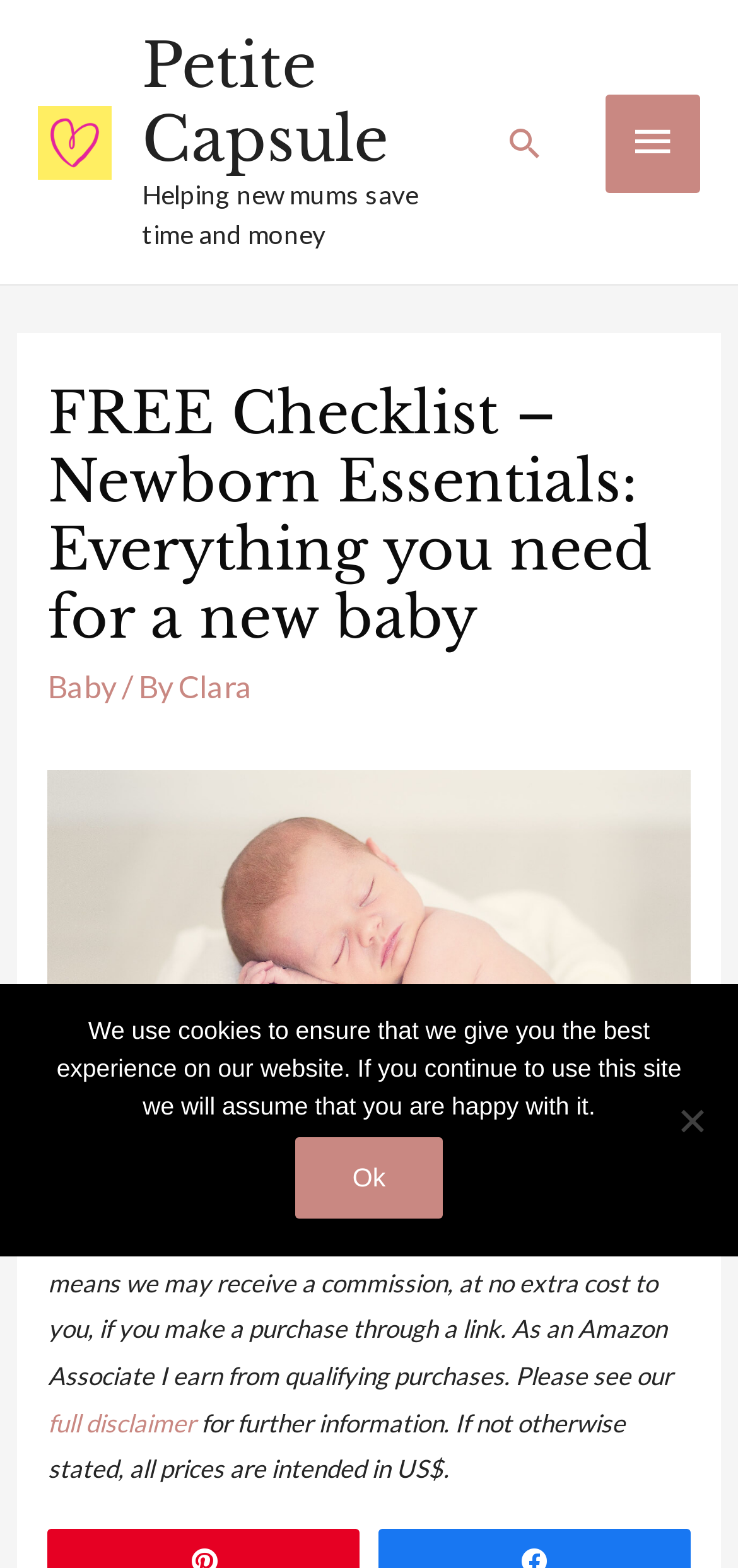Give the bounding box coordinates for this UI element: "Baby". The coordinates should be four float numbers between 0 and 1, arranged as [left, top, right, bottom].

[0.065, 0.426, 0.157, 0.449]